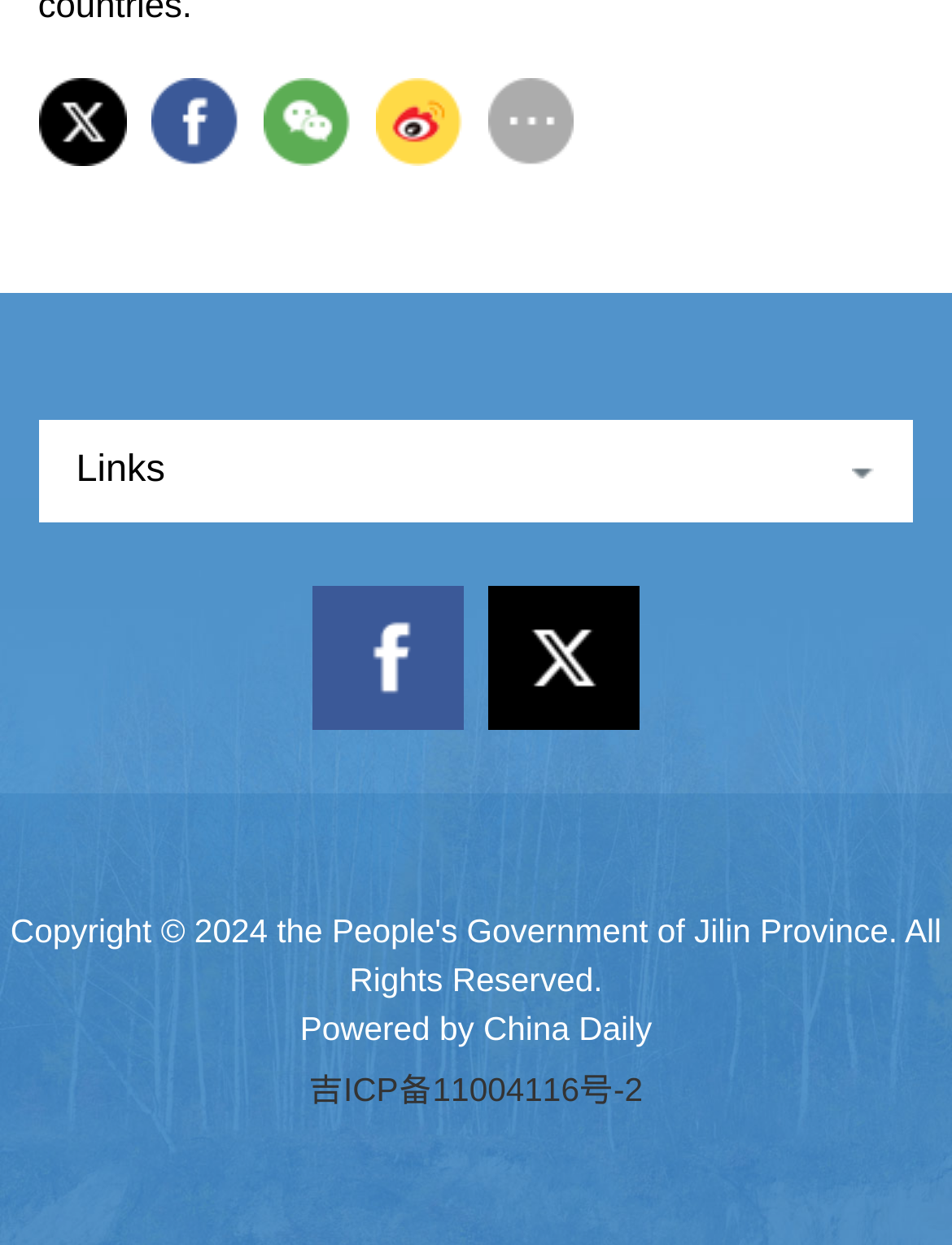What is the name of the website powered by? Examine the screenshot and reply using just one word or a brief phrase.

China Daily